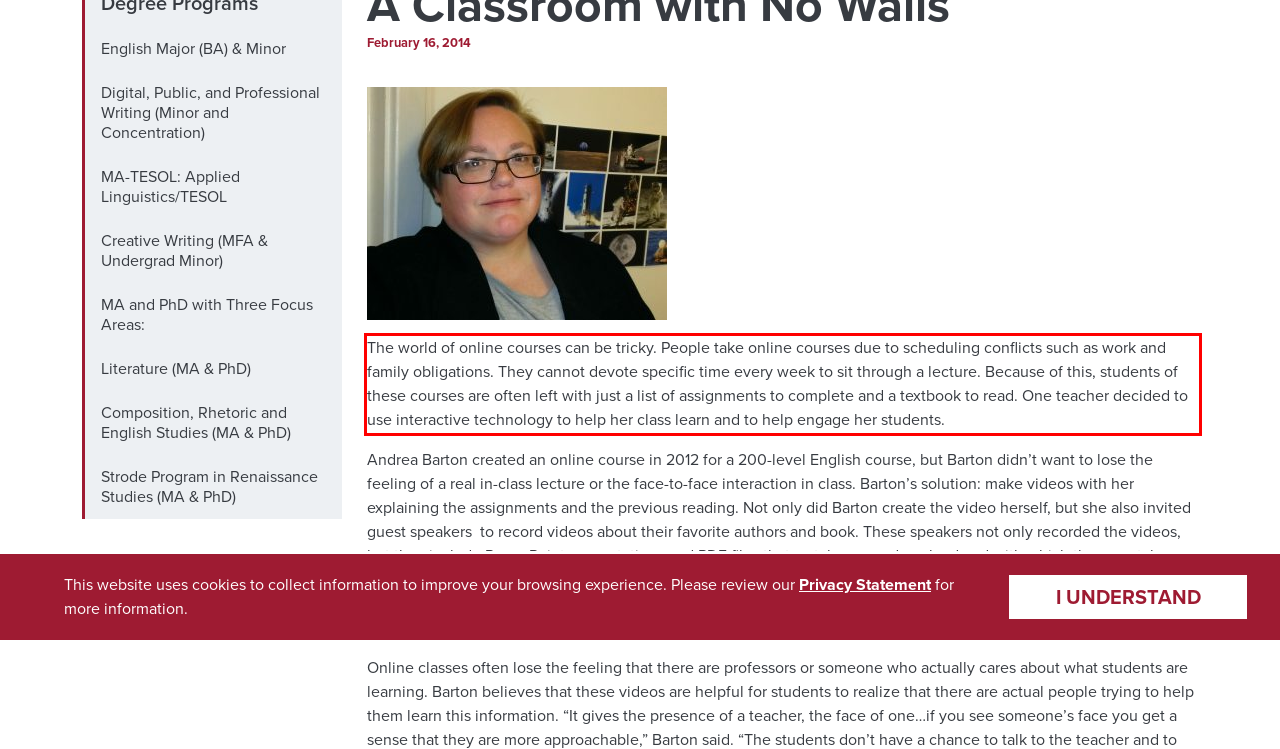Observe the screenshot of the webpage that includes a red rectangle bounding box. Conduct OCR on the content inside this red bounding box and generate the text.

The world of online courses can be tricky. People take online courses due to scheduling conflicts such as work and family obligations. They cannot devote specific time every week to sit through a lecture. Because of this, students of these courses are often left with just a list of assignments to complete and a textbook to read. One teacher decided to use interactive technology to help her class learn and to help engage her students.